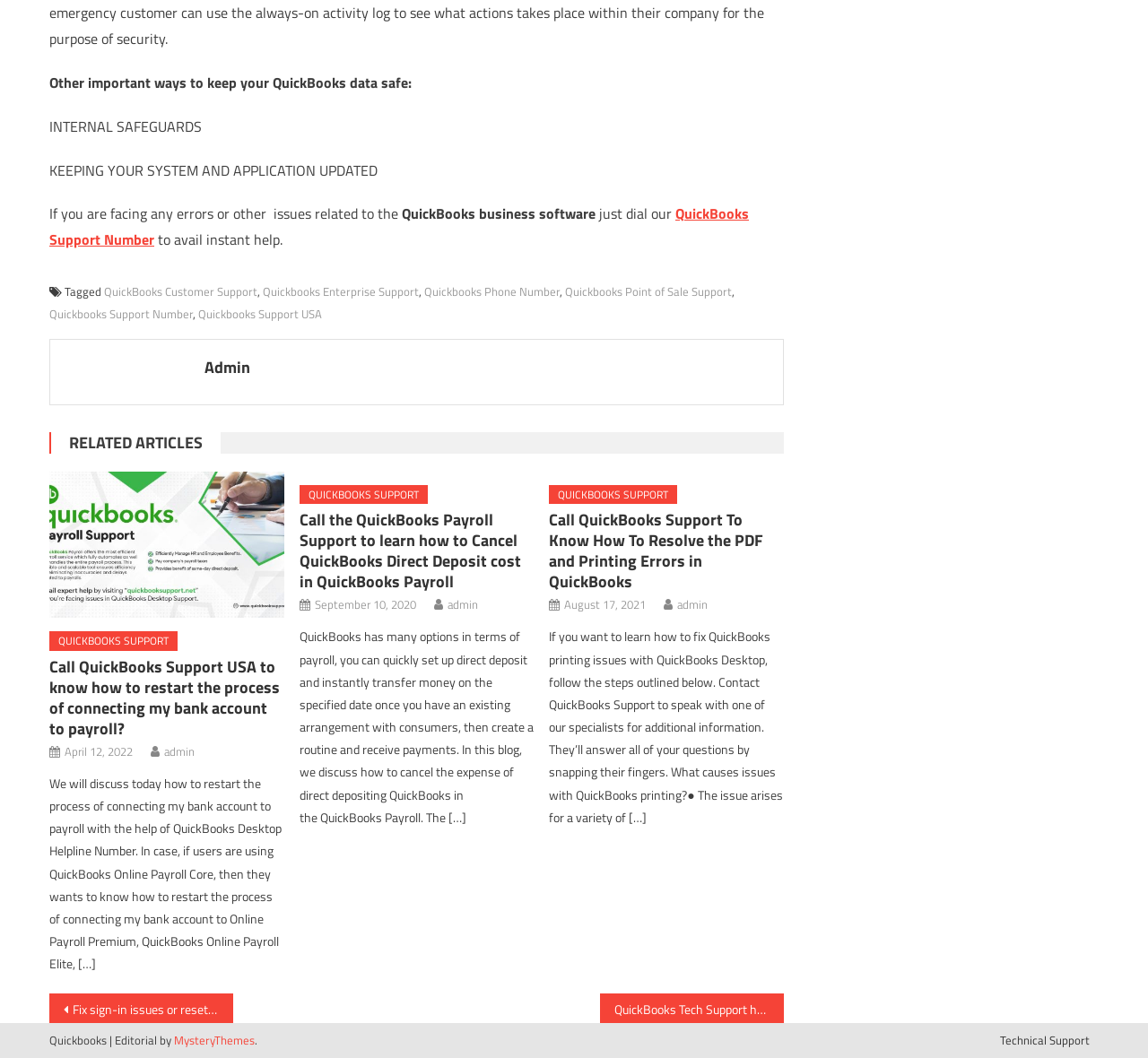Please specify the bounding box coordinates of the element that should be clicked to execute the given instruction: 'Click on QuickBooks Support Number'. Ensure the coordinates are four float numbers between 0 and 1, expressed as [left, top, right, bottom].

[0.043, 0.192, 0.652, 0.237]